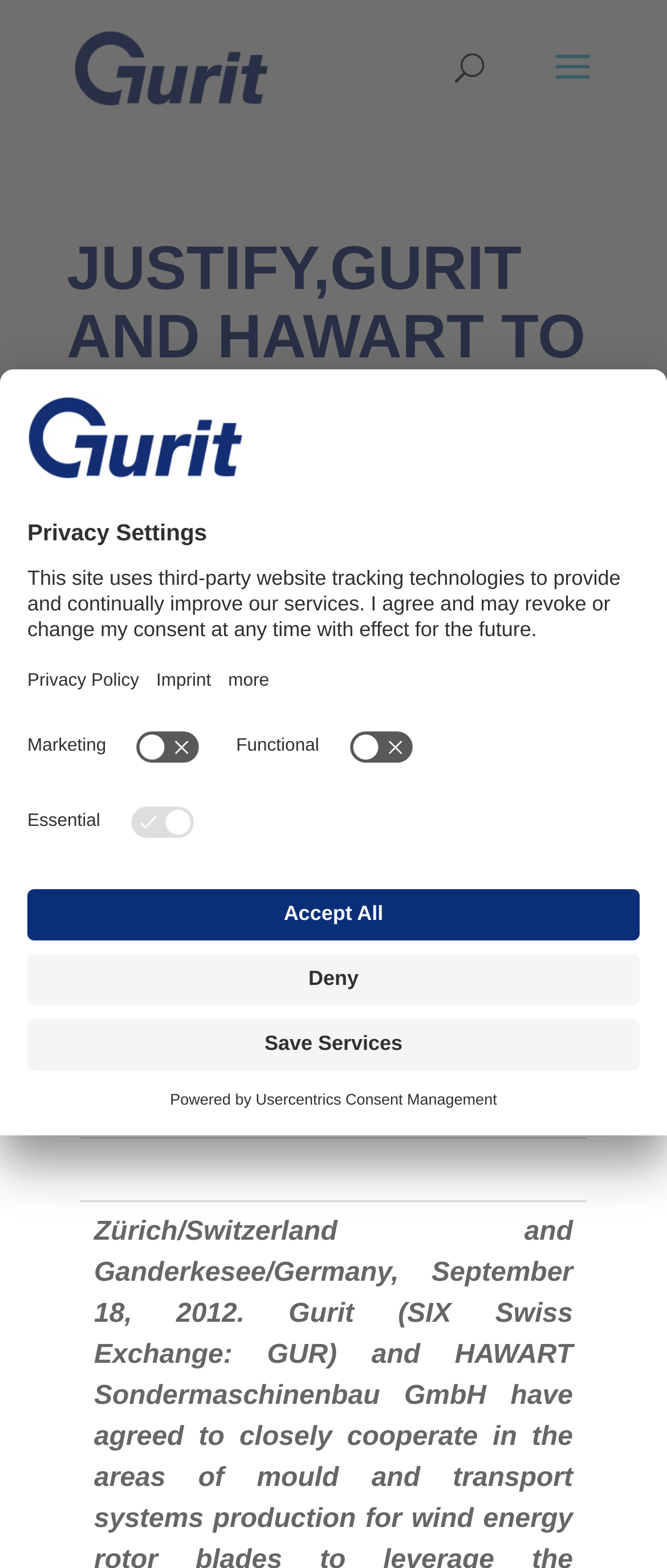What is the company mentioned in the webpage?
Use the image to answer the question with a single word or phrase.

Gurit